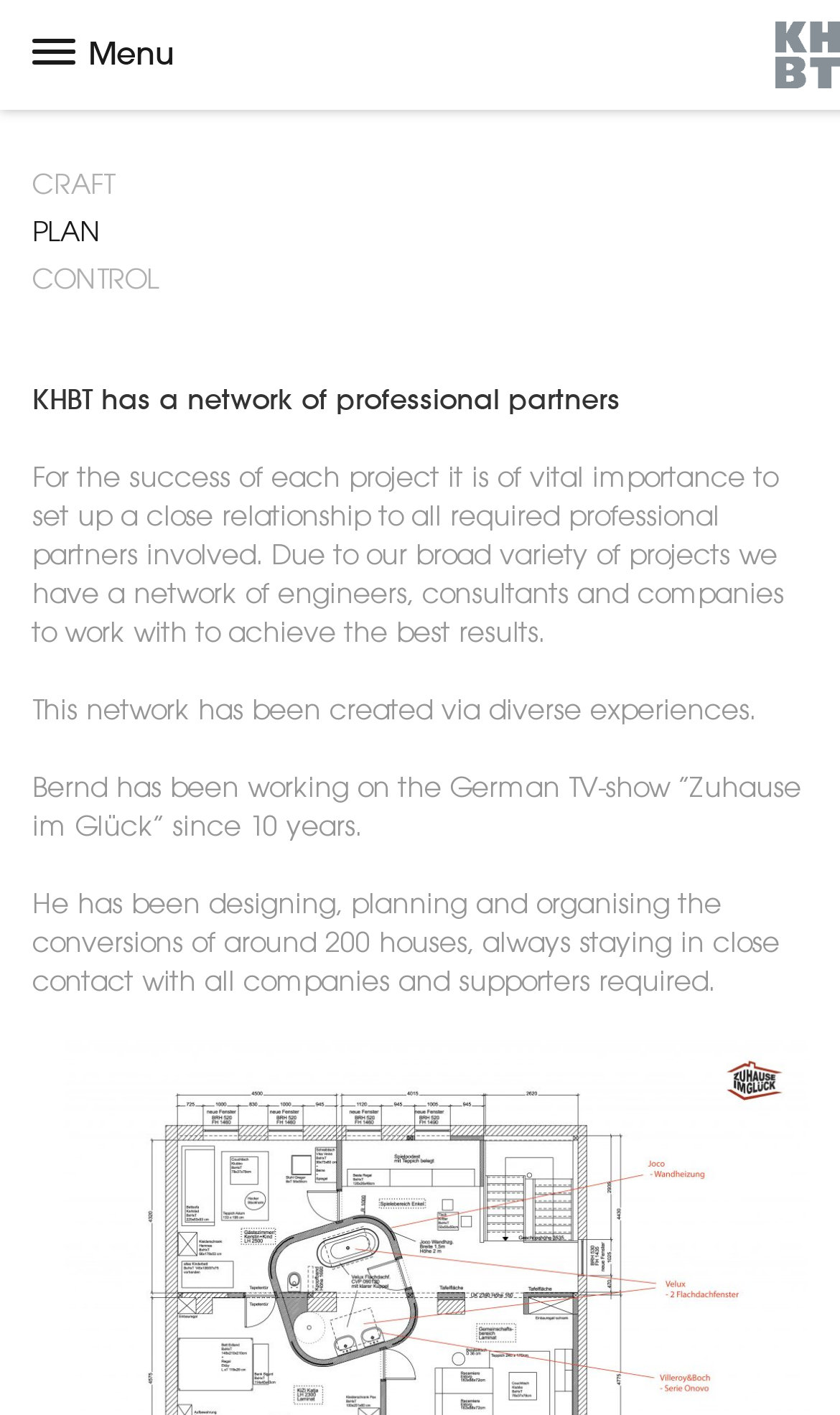Summarize the webpage in an elaborate manner.

The webpage is about KHBT's plan, with a focus on their professional network. At the top left, there is a "Menu" link. On the opposite side, at the top right, there is an image with a link, but no descriptive text. Below the "Menu" link, there are three links: "CRAFT", "PLAN", and "CONTROL", arranged vertically.

The main content of the page is a block of text that spans about two-thirds of the page width, starting from the top left. The text describes KHBT's network of professional partners, emphasizing the importance of close relationships with engineers, consultants, and companies to achieve the best results. The text is divided into four paragraphs, with the first paragraph introducing the concept, the second paragraph explaining the benefits, the third paragraph mentioning the creation of the network, and the fourth paragraph providing a specific example of Bernd's experience working on a German TV show, designing and planning house conversions.

Overall, the webpage has a simple layout, with a focus on text and a few links and an image at the top.